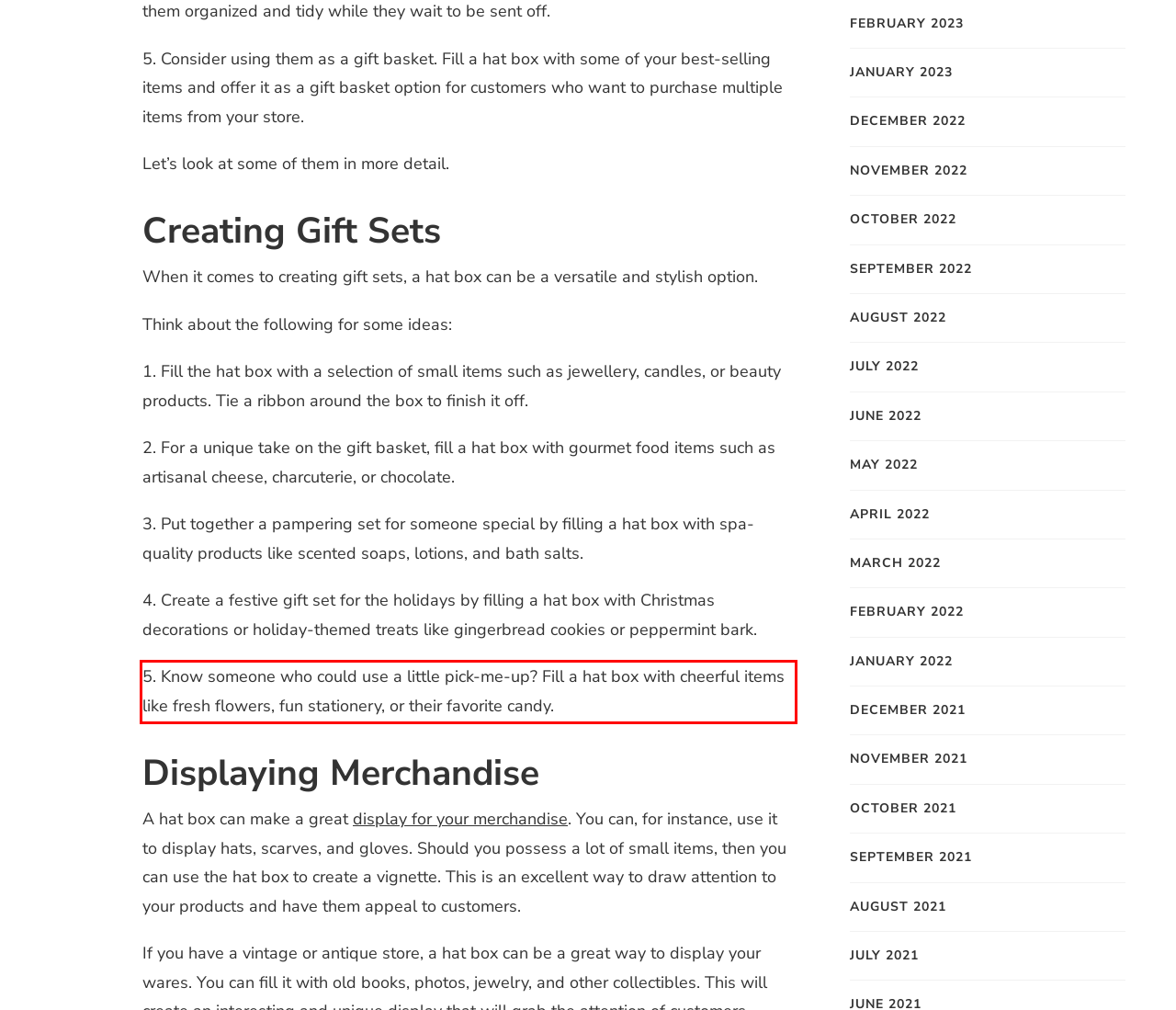Given a screenshot of a webpage with a red bounding box, please identify and retrieve the text inside the red rectangle.

5. Know someone who could use a little pick-me-up? Fill a hat box with cheerful items like fresh flowers, fun stationery, or their favorite candy.